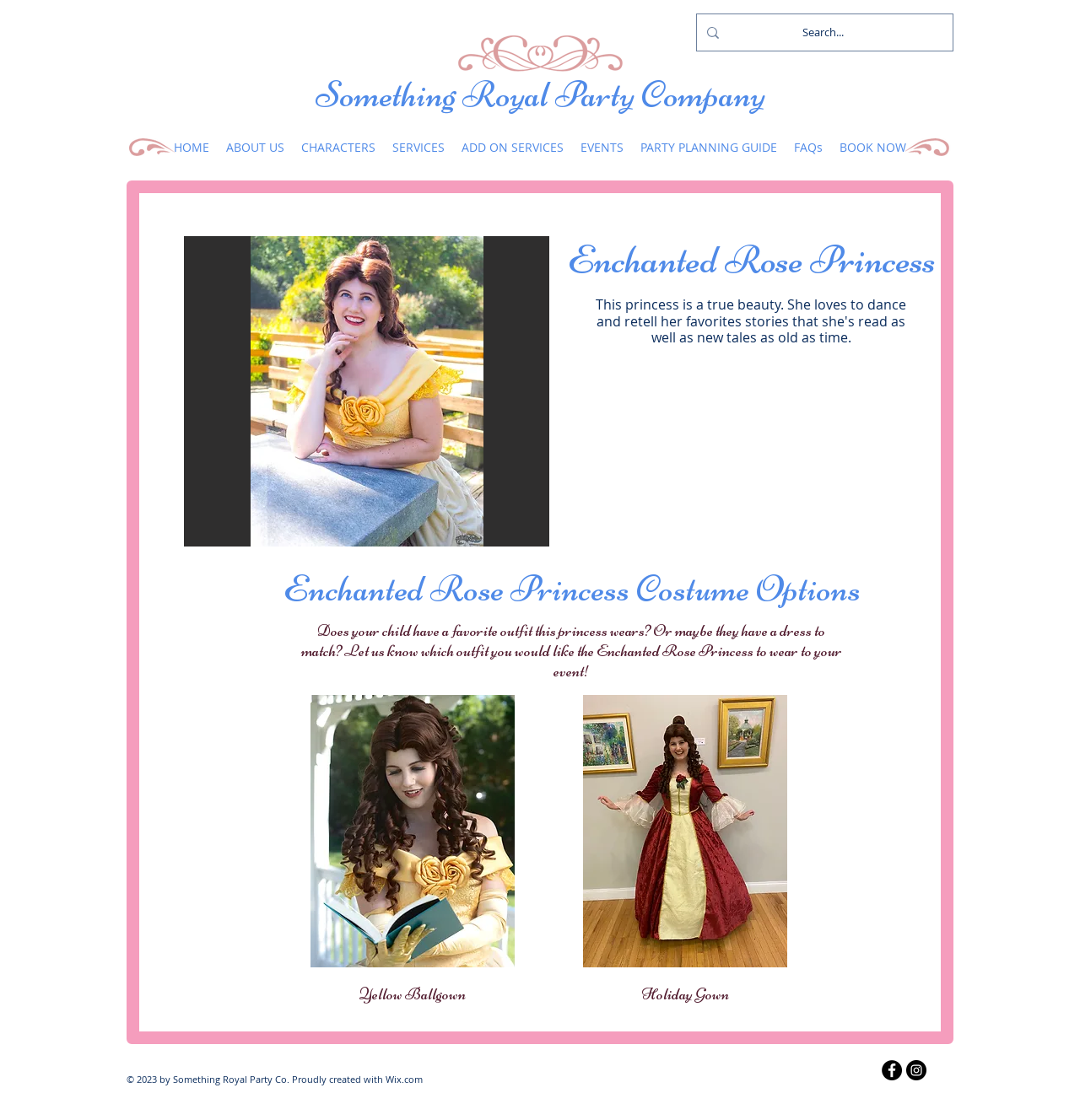Bounding box coordinates should be provided in the format (top-left x, top-left y, bottom-right x, bottom-right y) with all values between 0 and 1. Identify the bounding box for this UI element: BOOK NOW

[0.77, 0.108, 0.847, 0.156]